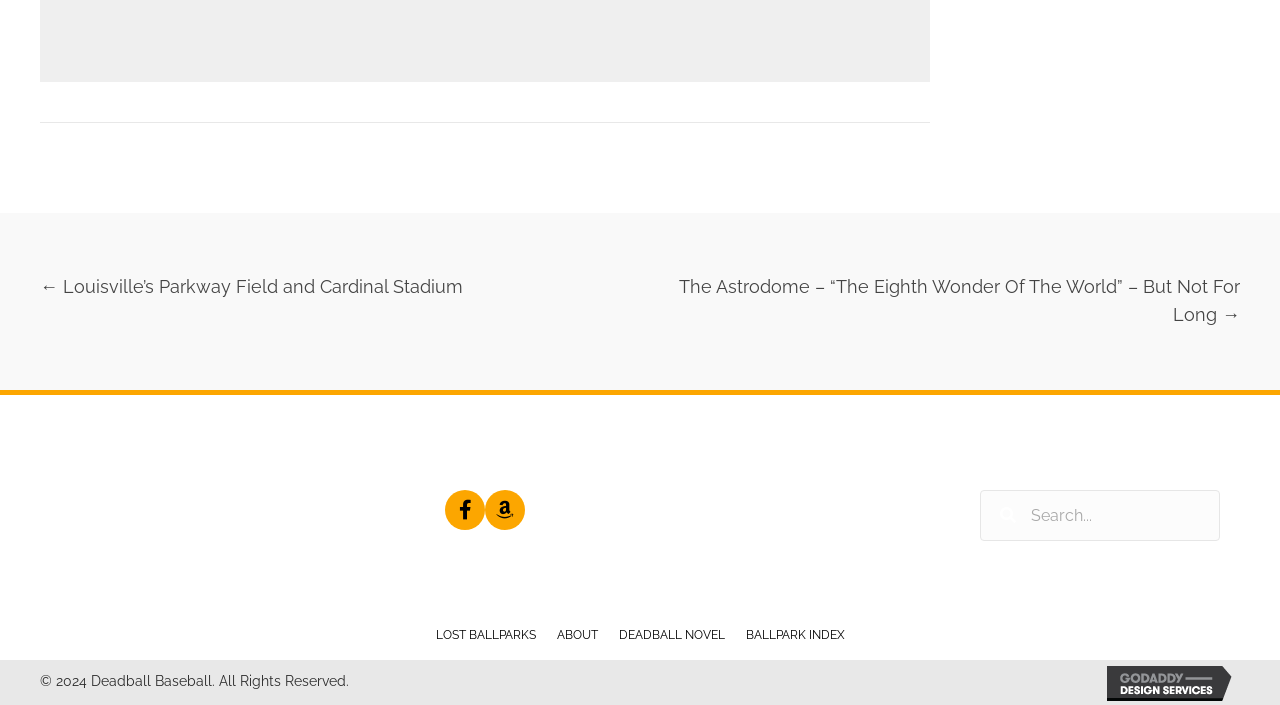Given the following UI element description: "alt="b&n logo" title="b&n logo"", find the bounding box coordinates in the webpage screenshot.

[0.066, 0.699, 0.207, 0.729]